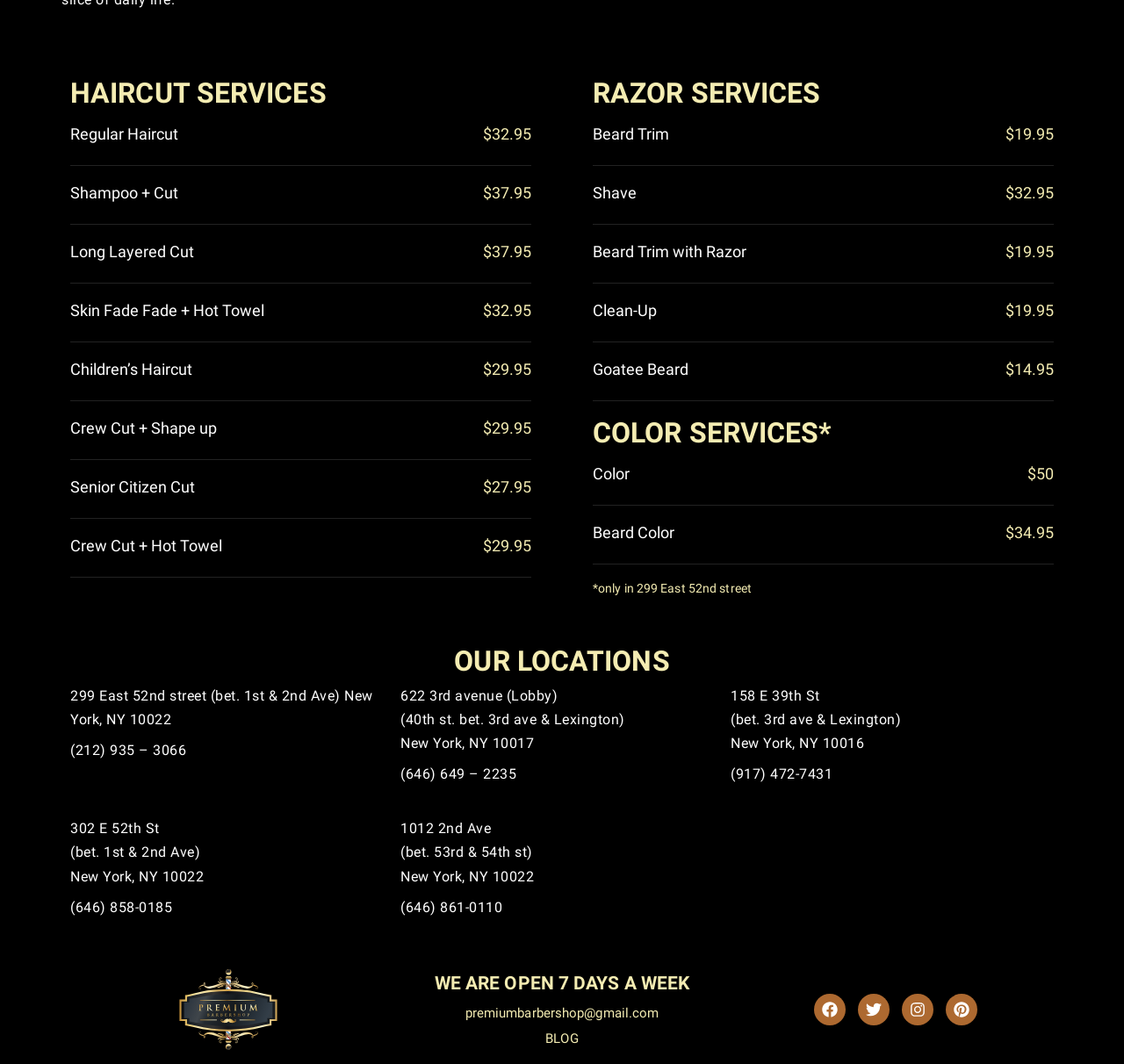What is the price of a regular haircut?
Can you provide a detailed and comprehensive answer to the question?

According to the webpage, the price of a regular haircut is listed as $32.95 under the 'HAIRCUT SERVICES' section.